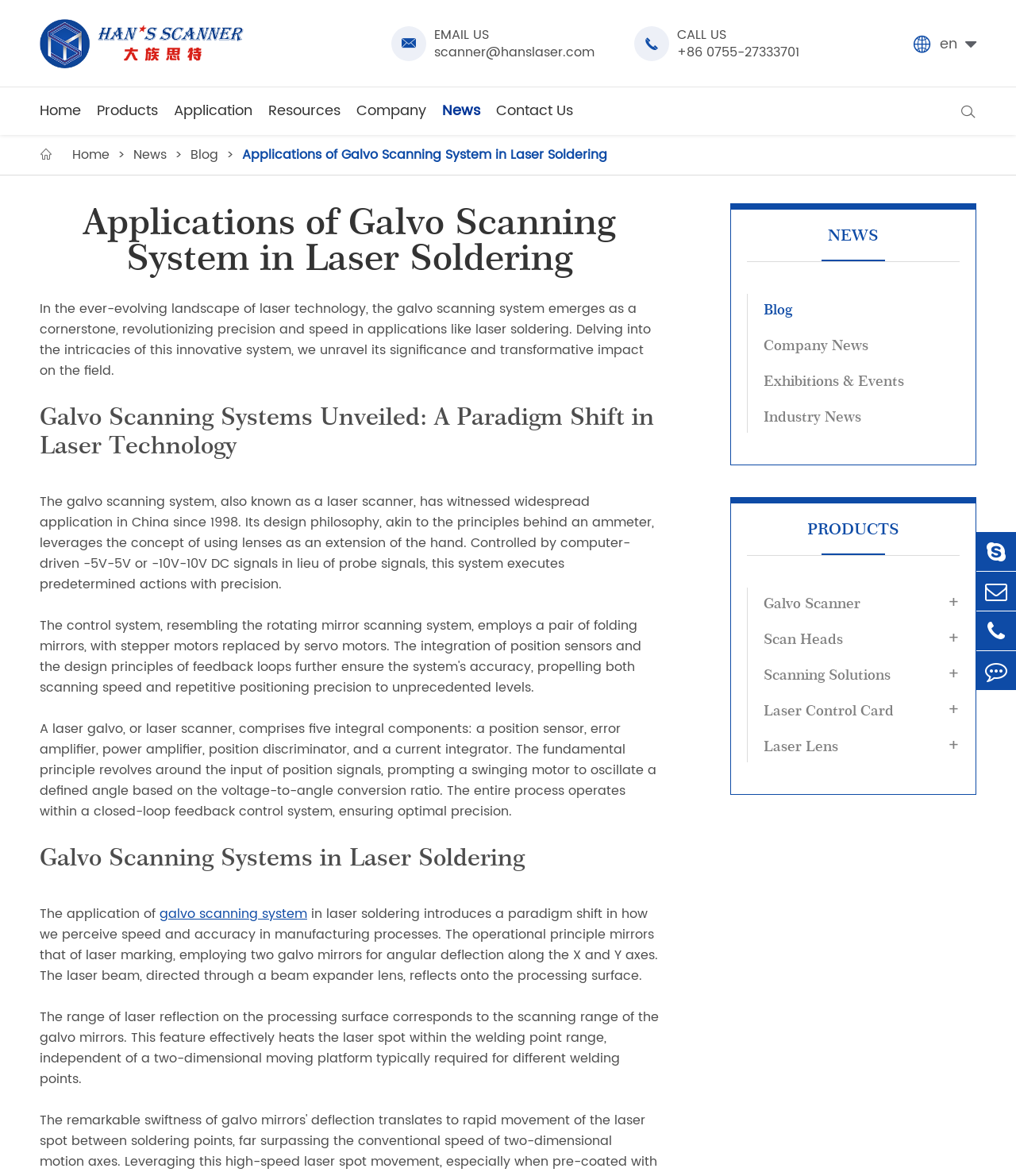What is the email address to contact the company?
Using the visual information, answer the question in a single word or phrase.

scanner@hanslaser.com